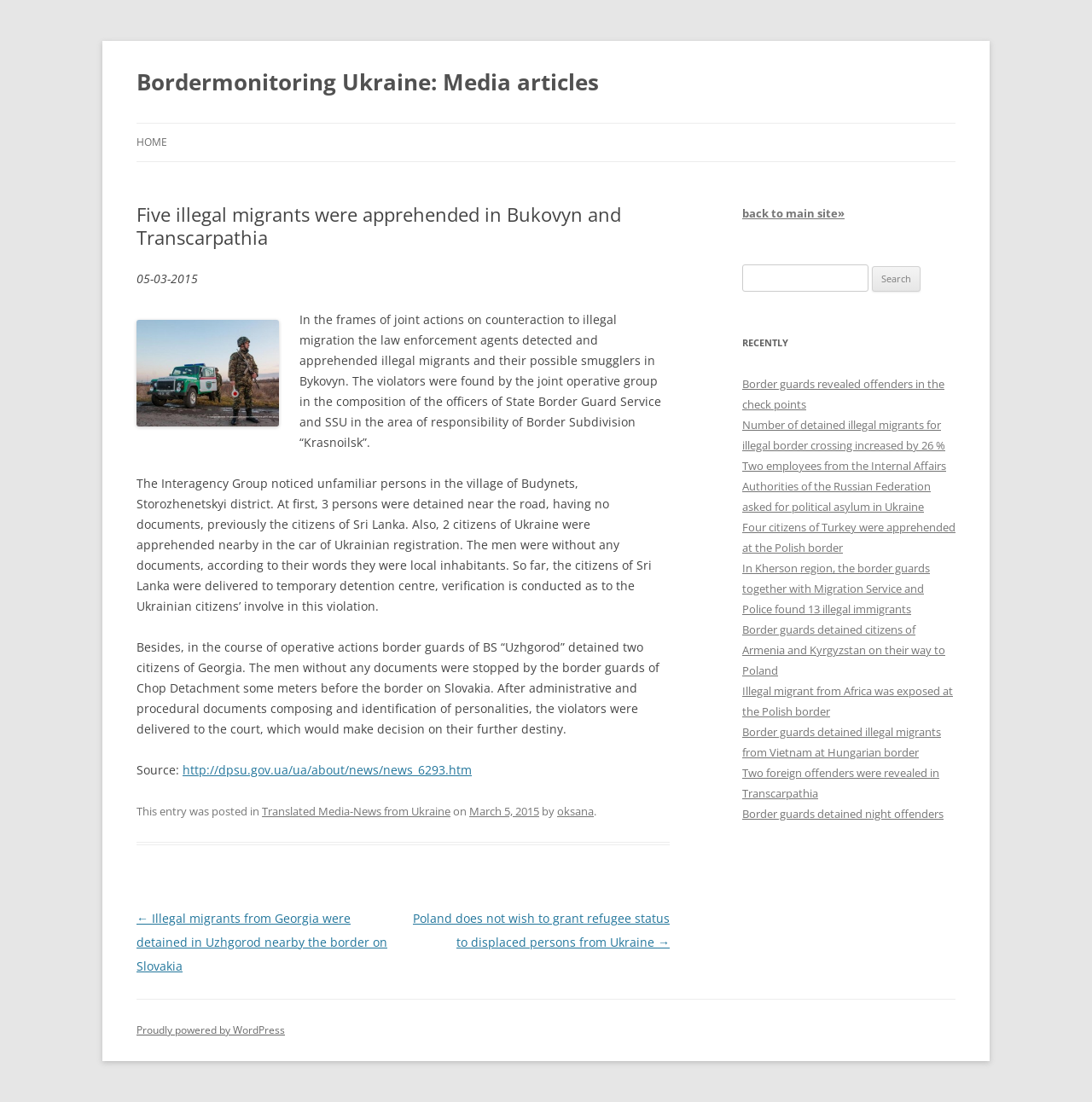Please locate the bounding box coordinates of the element's region that needs to be clicked to follow the instruction: "Go to the main site". The bounding box coordinates should be provided as four float numbers between 0 and 1, i.e., [left, top, right, bottom].

[0.68, 0.187, 0.773, 0.201]